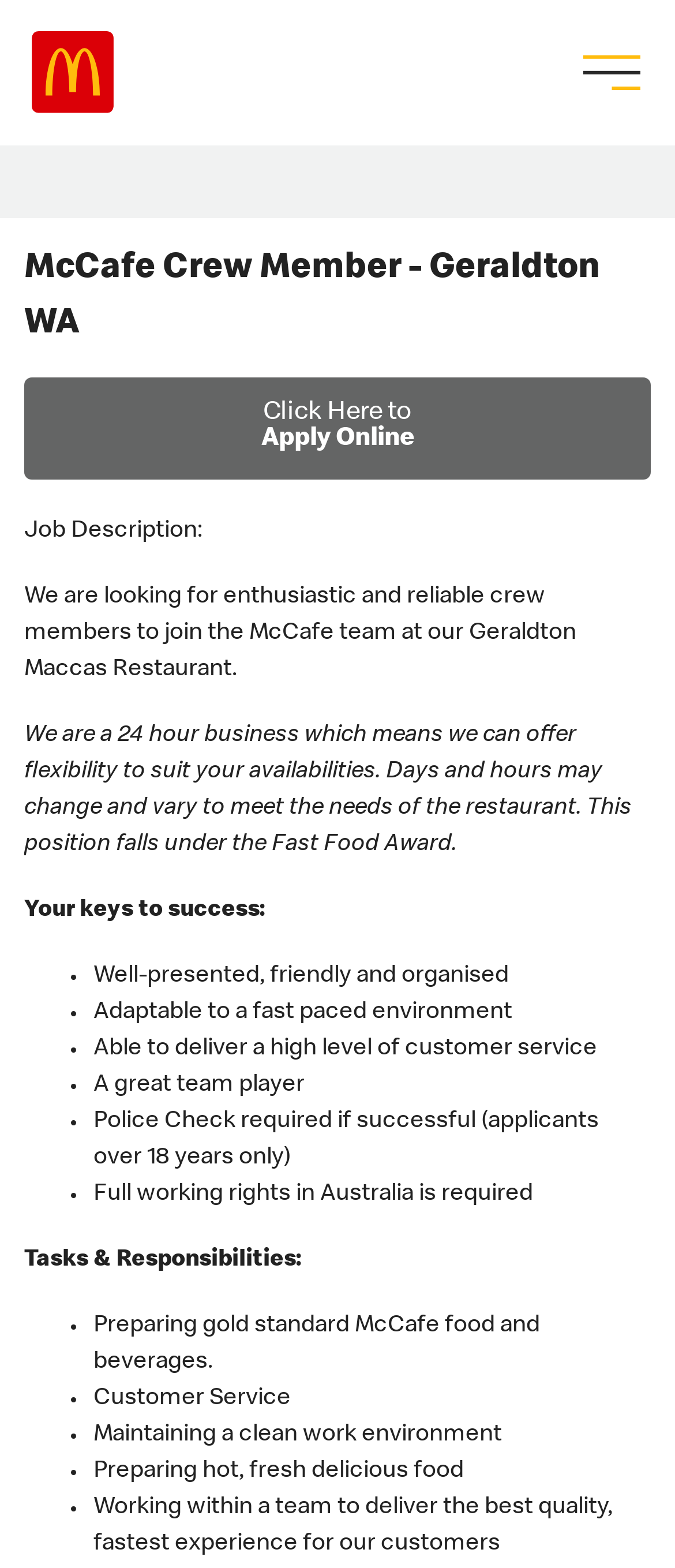What is the work schedule of the job?
Using the picture, provide a one-word or short phrase answer.

24 hour business, flexible